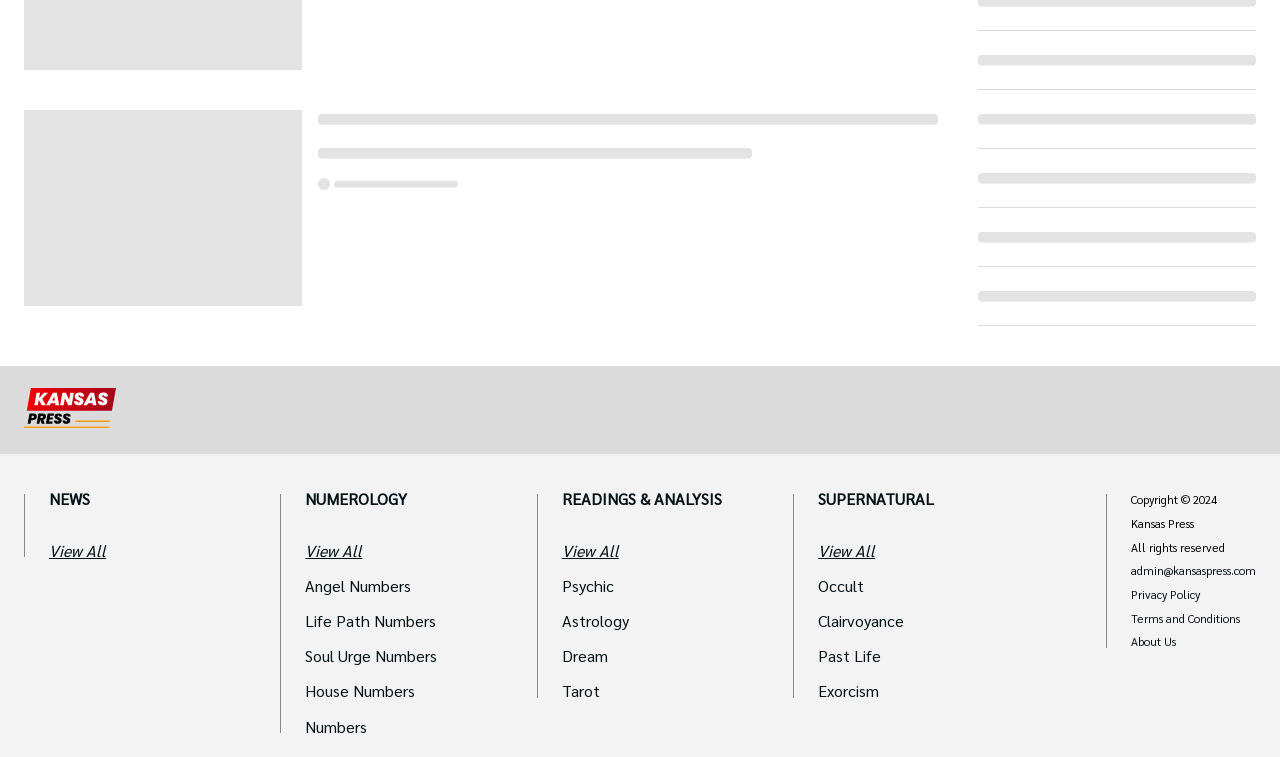Please identify the bounding box coordinates of the element that needs to be clicked to perform the following instruction: "Click on the NEWS link".

[0.038, 0.653, 0.188, 0.668]